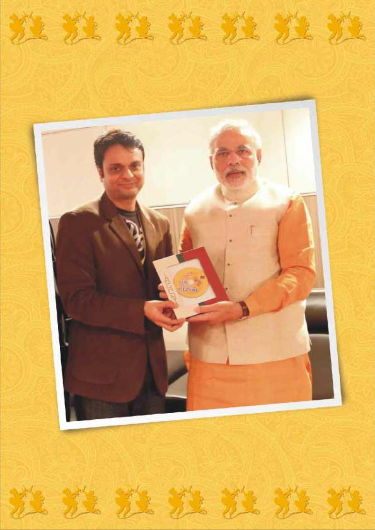Respond to the question below with a single word or phrase: Who wrote a song emphasizing the cultural significance of Garba?

The Prime Minister of India